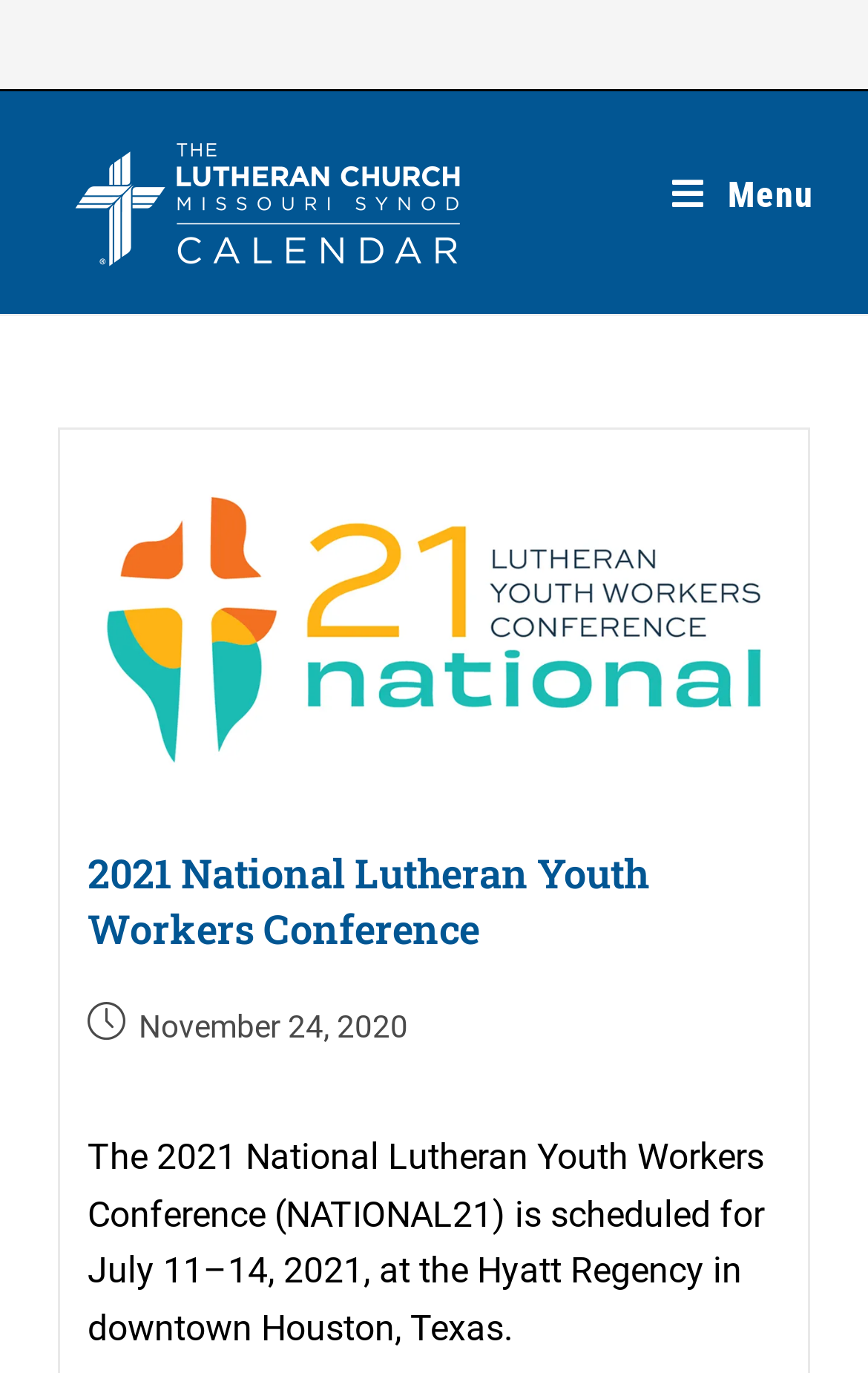Analyze the image and answer the question with as much detail as possible: 
What is the title of the conference?

I found the title of the conference by looking at the heading element that says '2021 National Lutheran Youth Workers Conference' which is a link and also has an image associated with it.